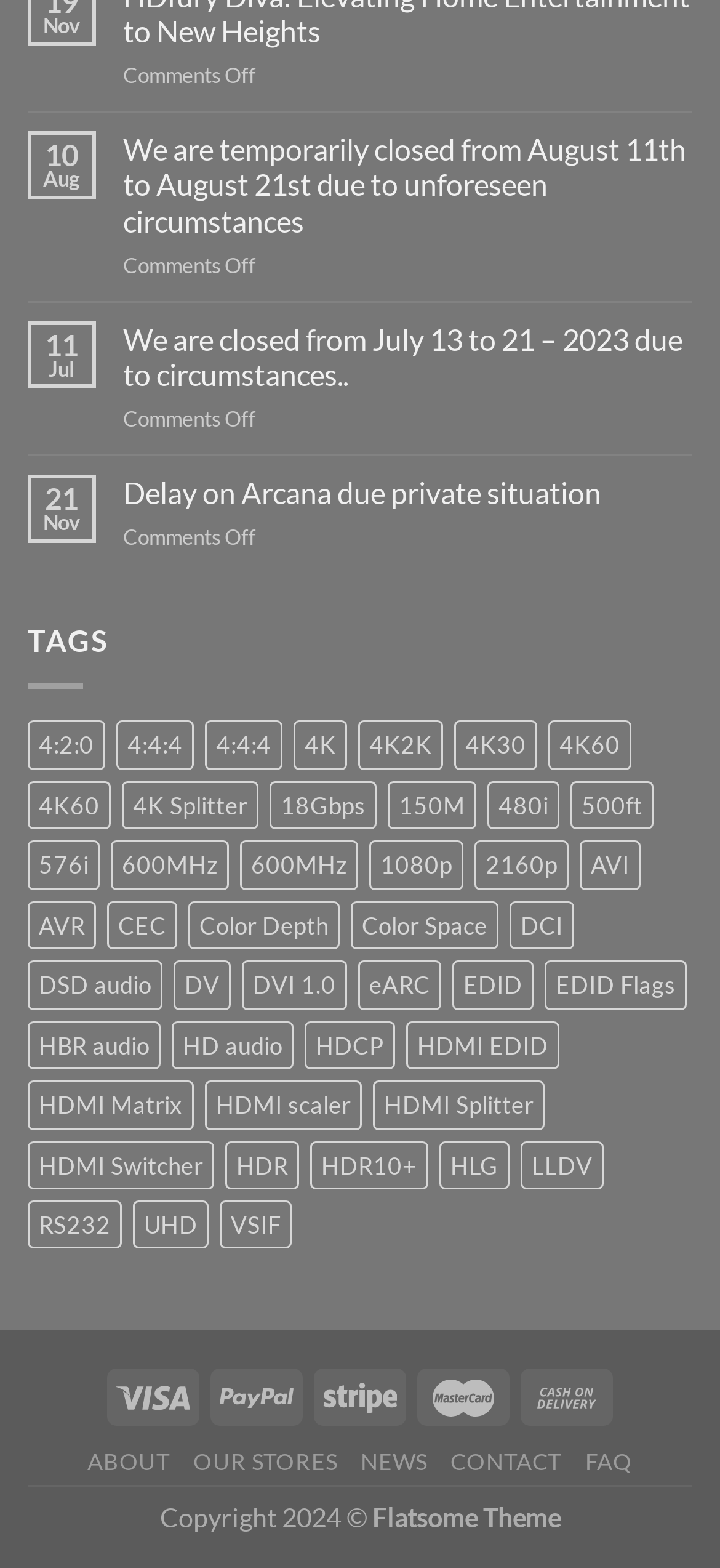Using the provided description eARC, find the bounding box coordinates for the UI element. Provide the coordinates in (top-left x, top-left y, bottom-right x, bottom-right y) format, ensuring all values are between 0 and 1.

[0.497, 0.613, 0.613, 0.644]